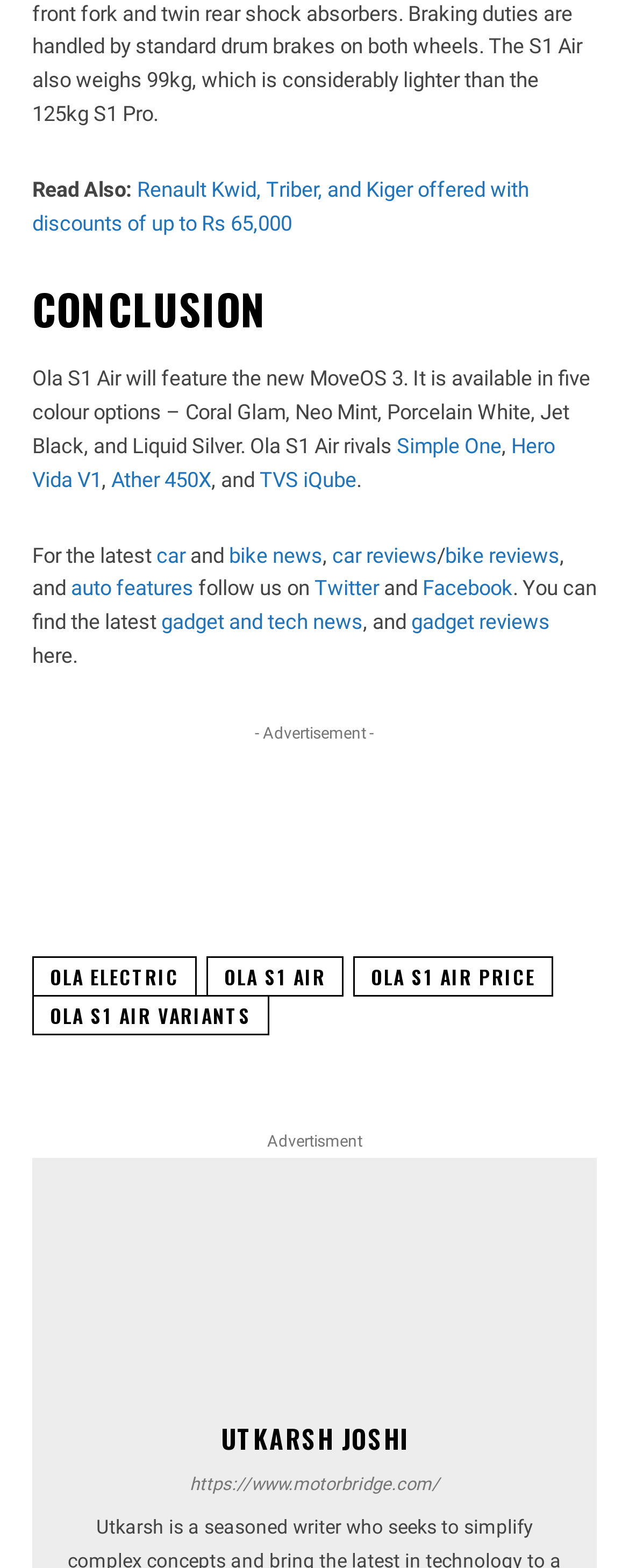Locate the bounding box coordinates of the area you need to click to fulfill this instruction: 'Check the latest car news'. The coordinates must be in the form of four float numbers ranging from 0 to 1: [left, top, right, bottom].

[0.249, 0.346, 0.295, 0.362]